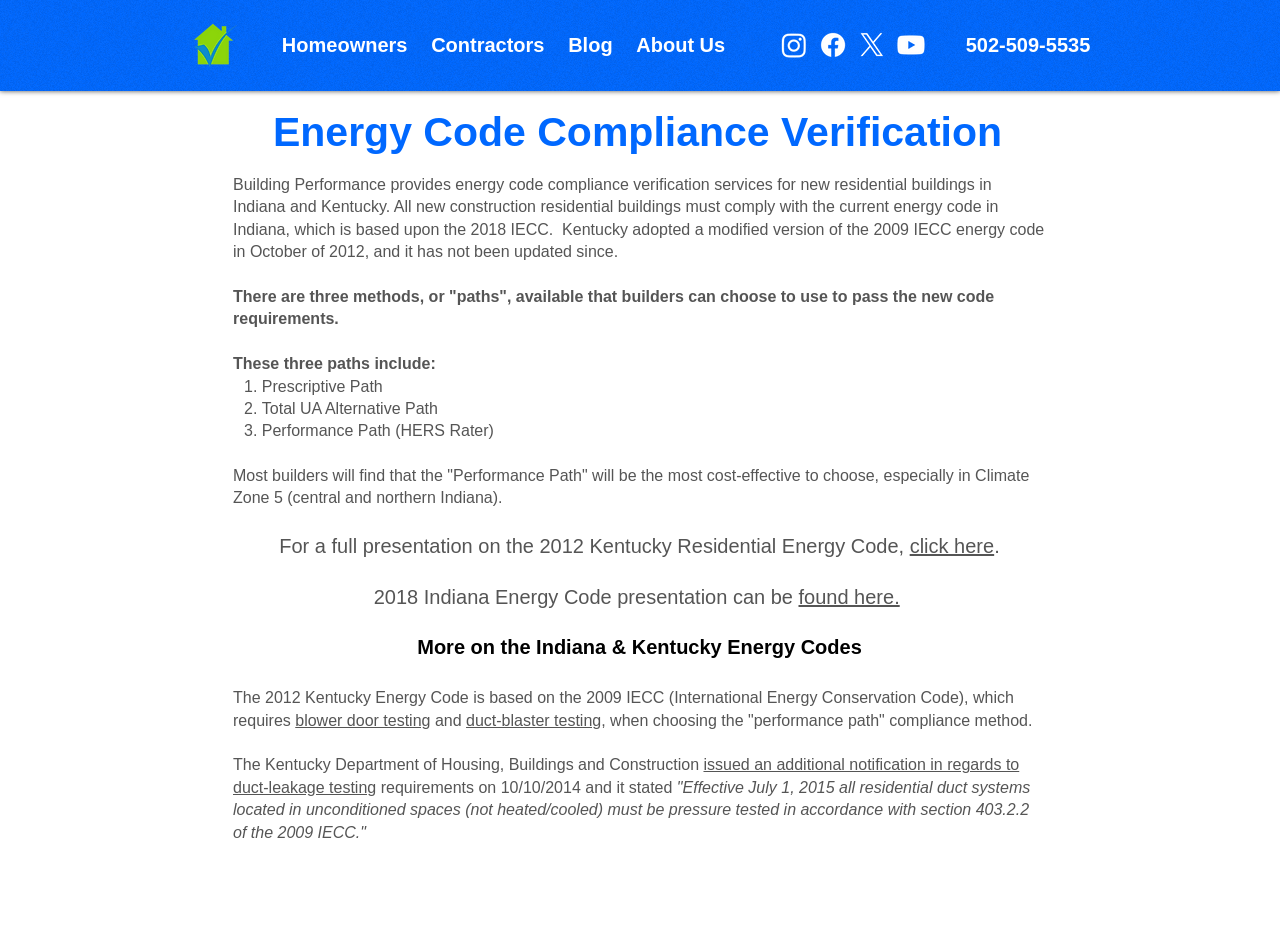With reference to the screenshot, provide a detailed response to the question below:
What is the climate zone where the 'Performance Path' is most cost-effective?

The webpage states that most builders will find that the 'Performance Path' will be the most cost-effective to choose, especially in Climate Zone 5 (central and northern Indiana).